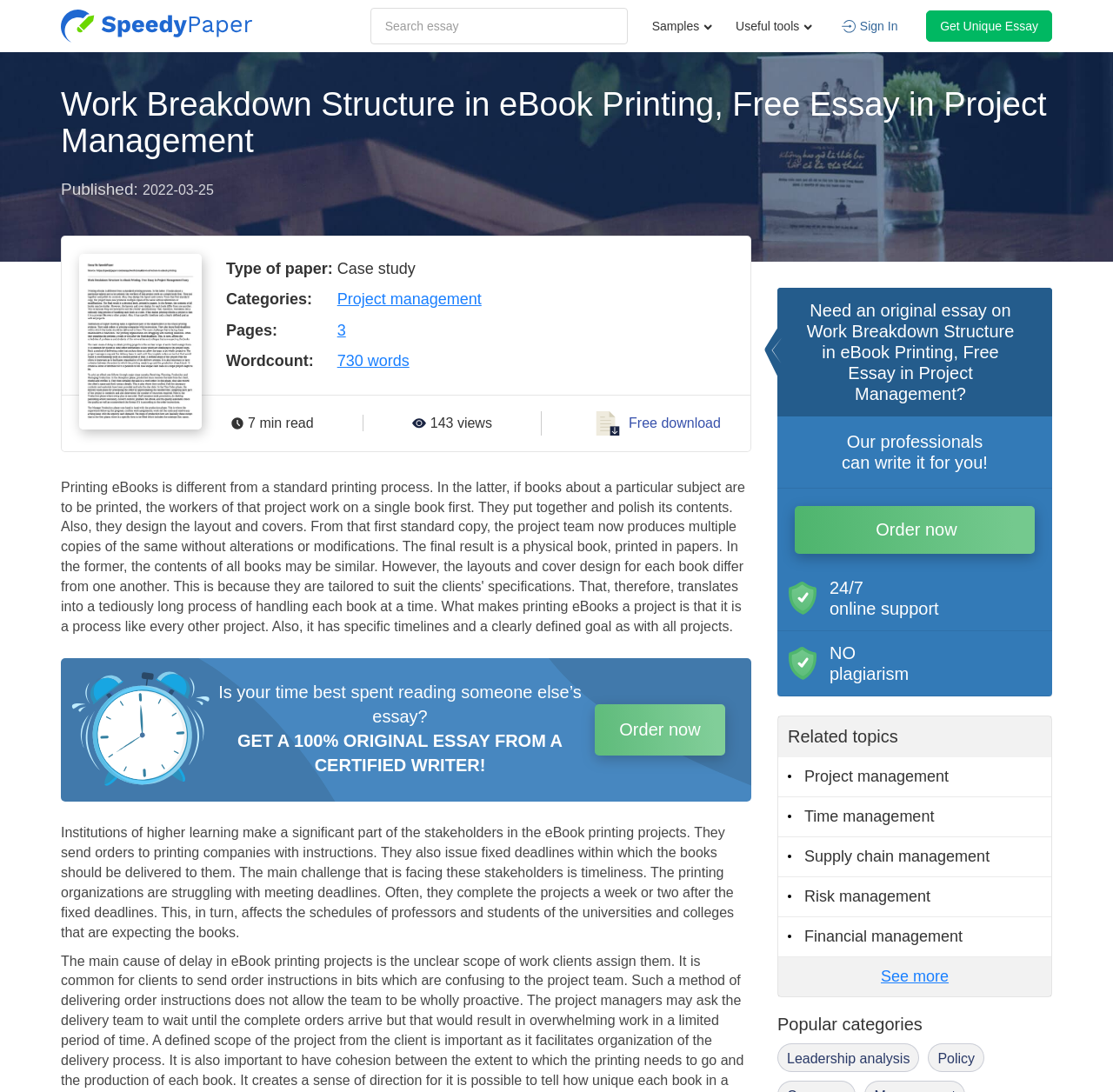What is the type of paper of this essay?
Based on the image, provide your answer in one word or phrase.

Case study